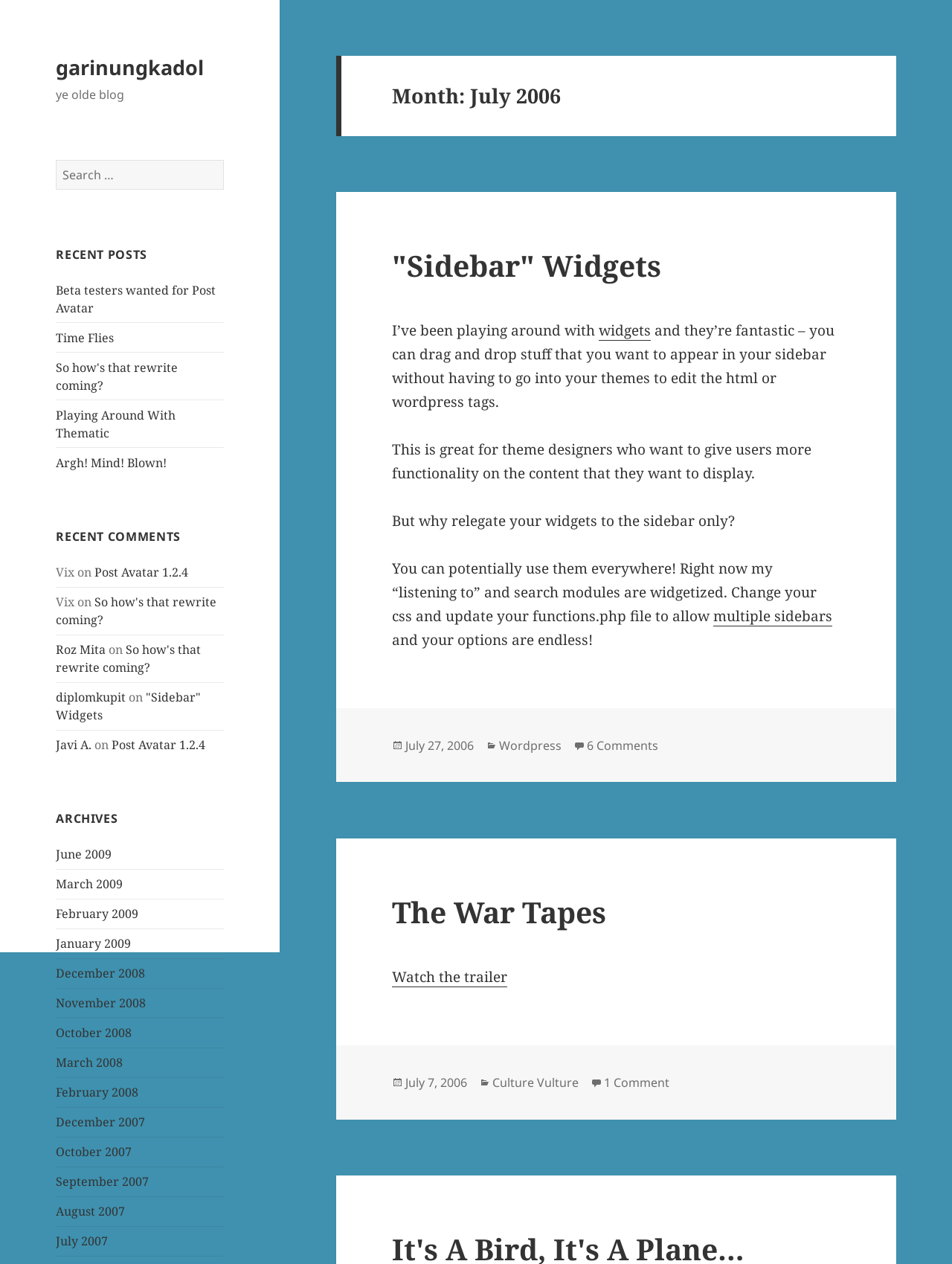Please find the bounding box coordinates in the format (top-left x, top-left y, bottom-right x, bottom-right y) for the given element description. Ensure the coordinates are floating point numbers between 0 and 1. Description: So how's that rewrite coming?

[0.059, 0.507, 0.211, 0.535]